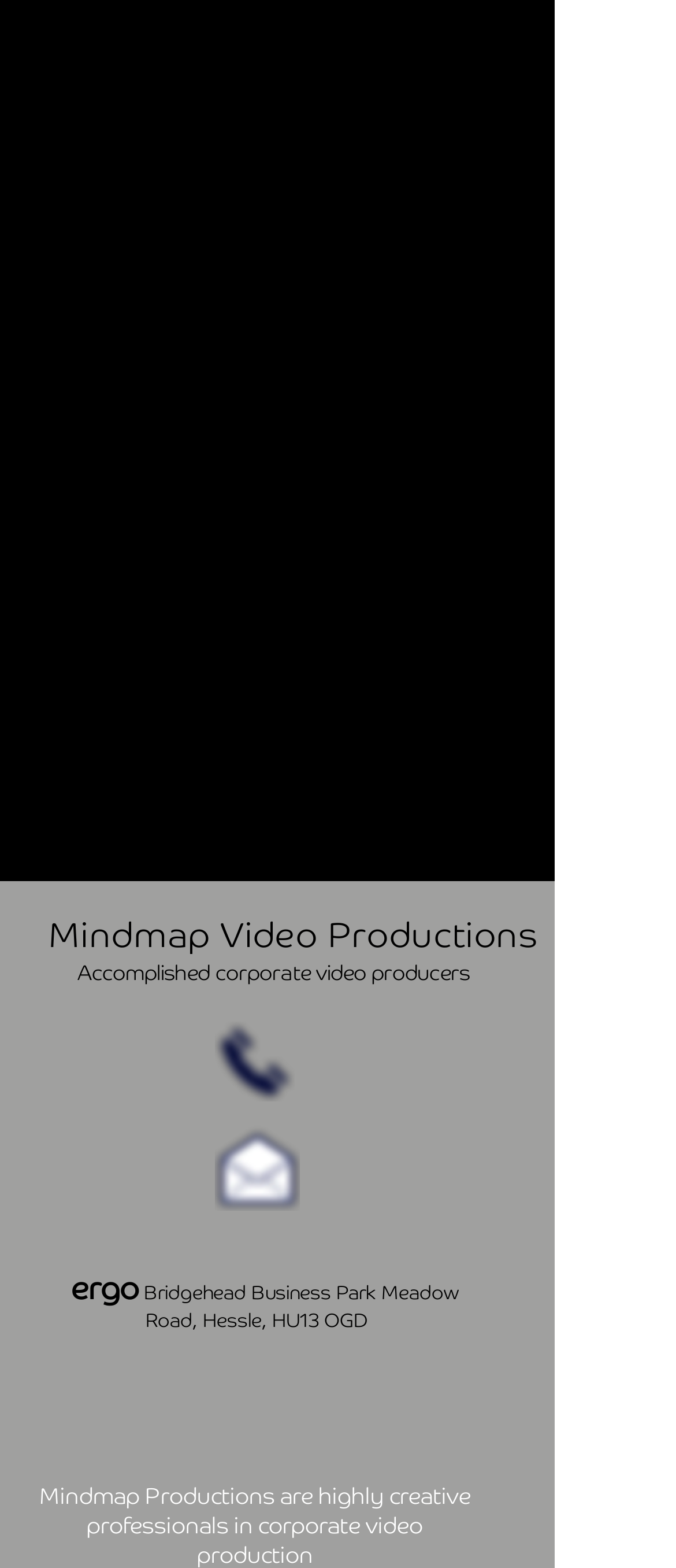Please provide the bounding box coordinates for the element that needs to be clicked to perform the following instruction: "Watch YouTube channel". The coordinates should be given as four float numbers between 0 and 1, i.e., [left, top, right, bottom].

[0.4, 0.889, 0.49, 0.928]